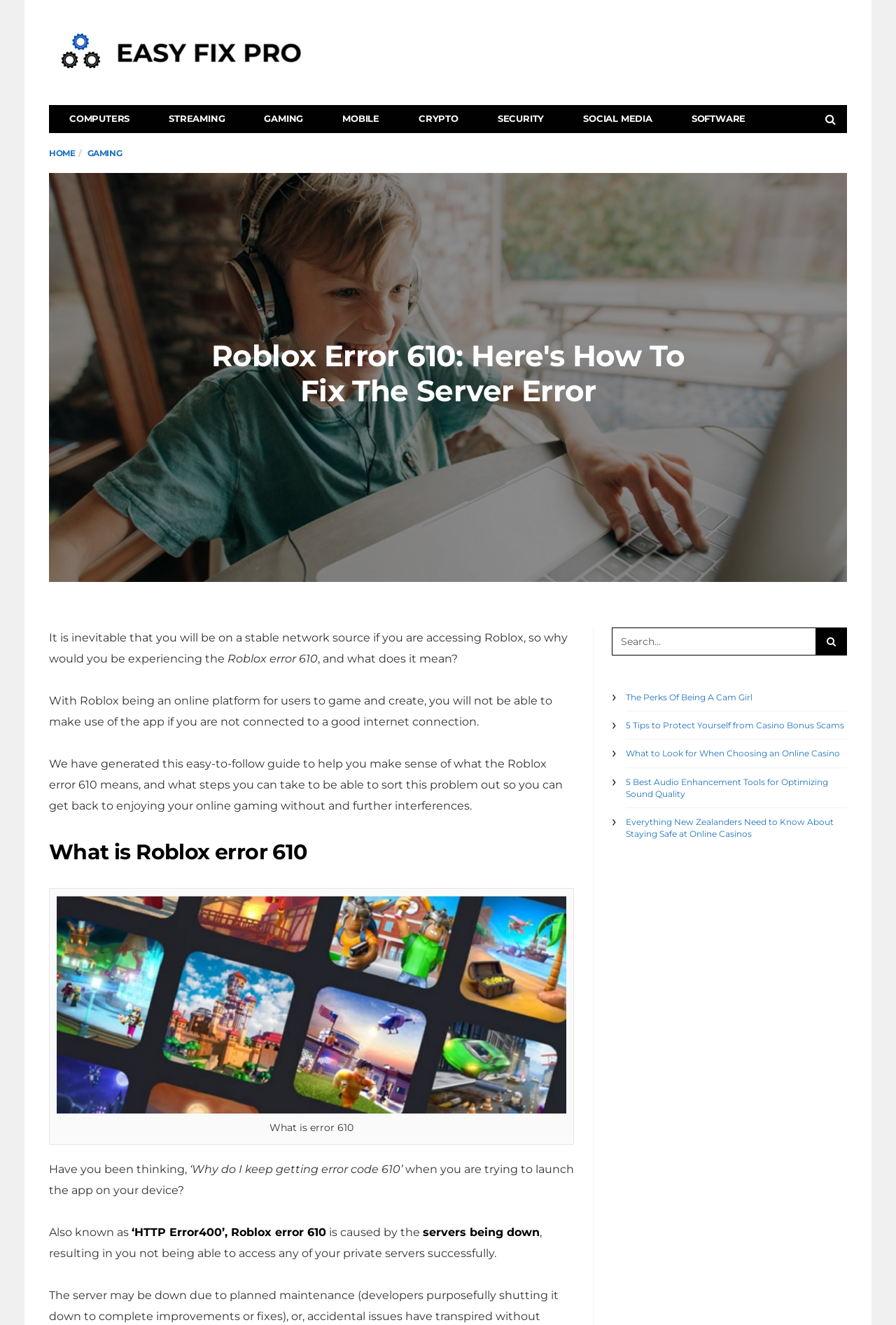Determine the bounding box coordinates of the clickable element necessary to fulfill the instruction: "Search for something". Provide the coordinates as four float numbers within the 0 to 1 range, i.e., [left, top, right, bottom].

[0.683, 0.474, 0.911, 0.495]